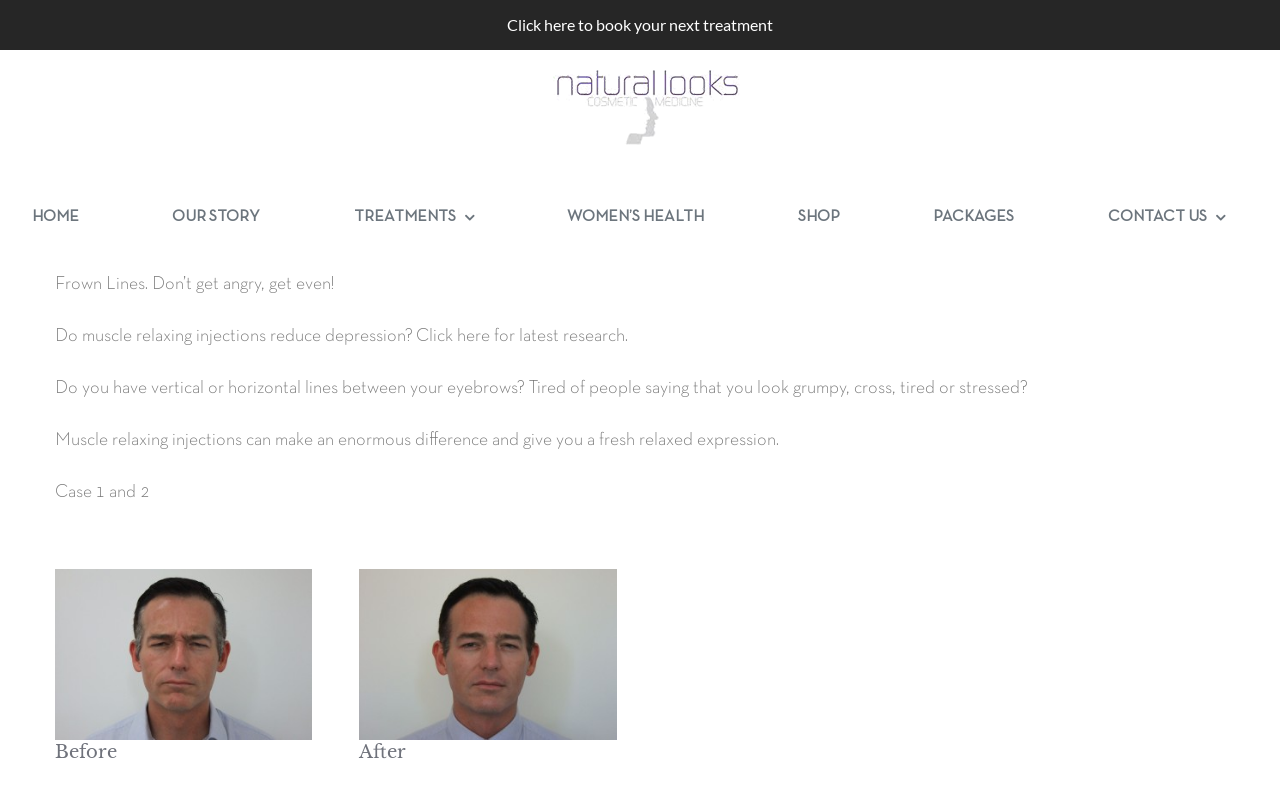Extract the bounding box coordinates for the HTML element that matches this description: "alt="Natural Looks Cosmetic Medicine Logo"". The coordinates should be four float numbers between 0 and 1, i.e., [left, top, right, bottom].

[0.383, 0.088, 0.617, 0.109]